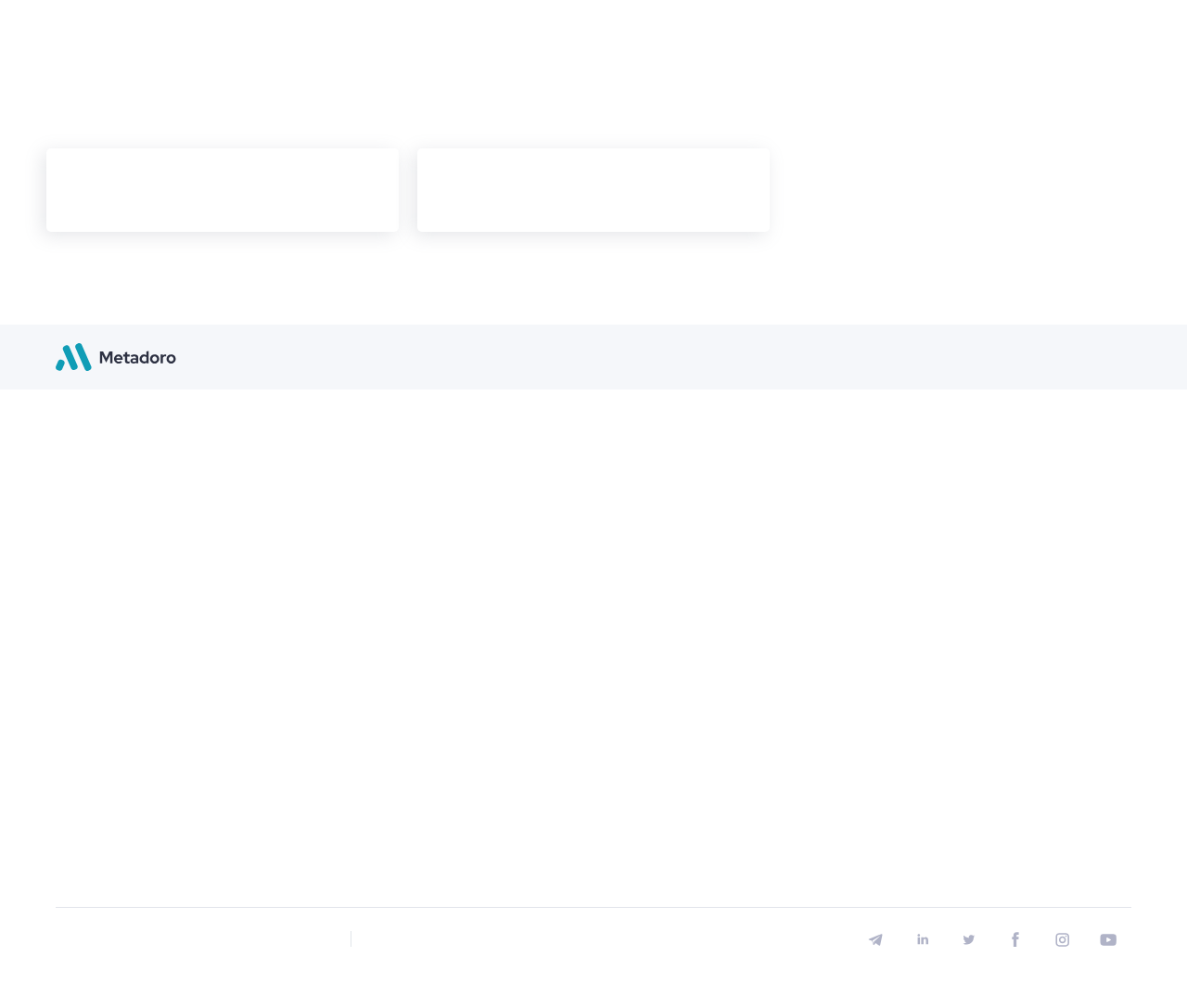What is the license number of RHC Investments?
Using the image, give a concise answer in the form of a single word or short phrase.

C115015381